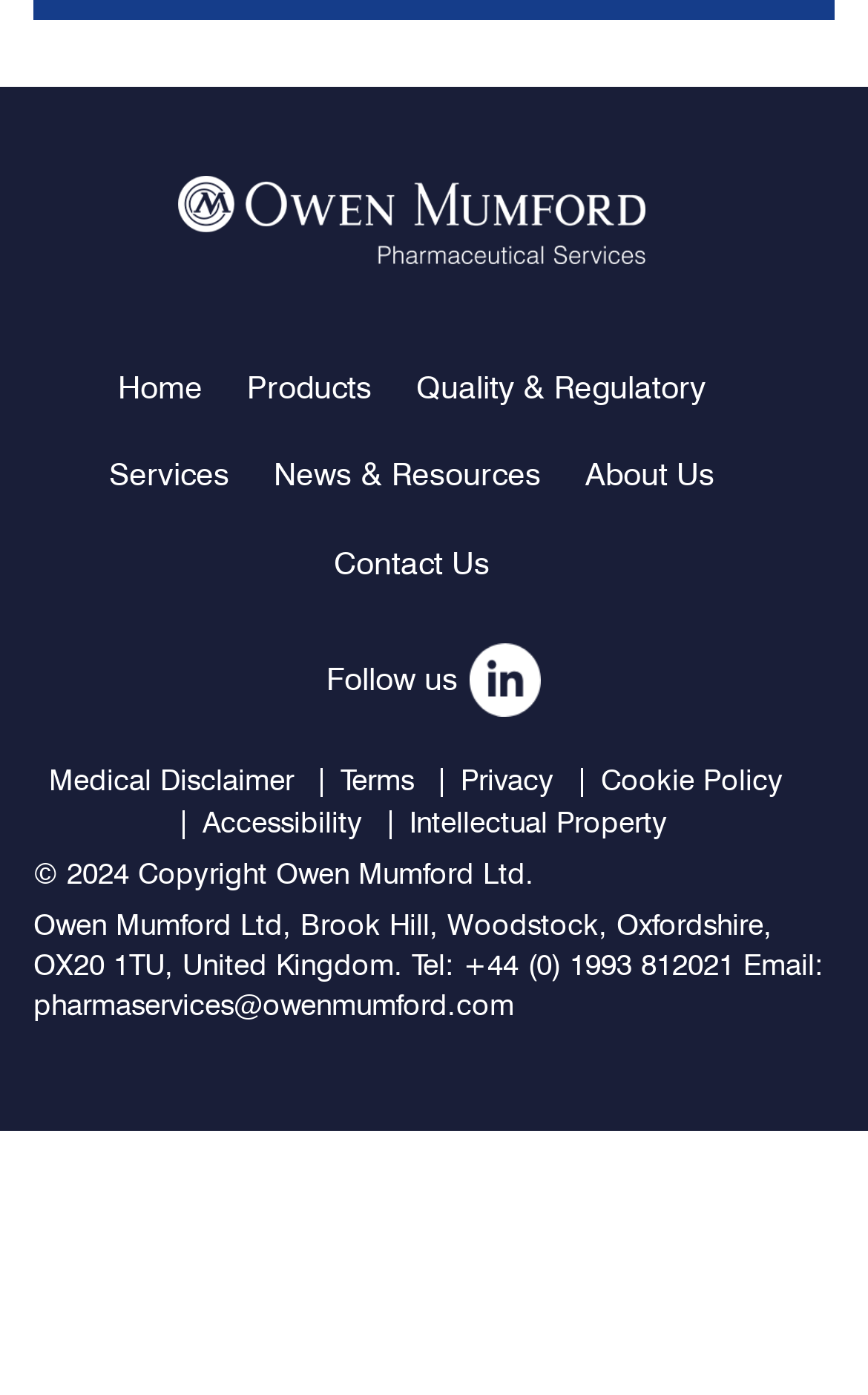What is the email address of the company?
Provide a fully detailed and comprehensive answer to the question.

The email address of the company can be found at the bottom of the webpage, where it says 'Email: pharmaservices@owenmumford.com' in a link element.